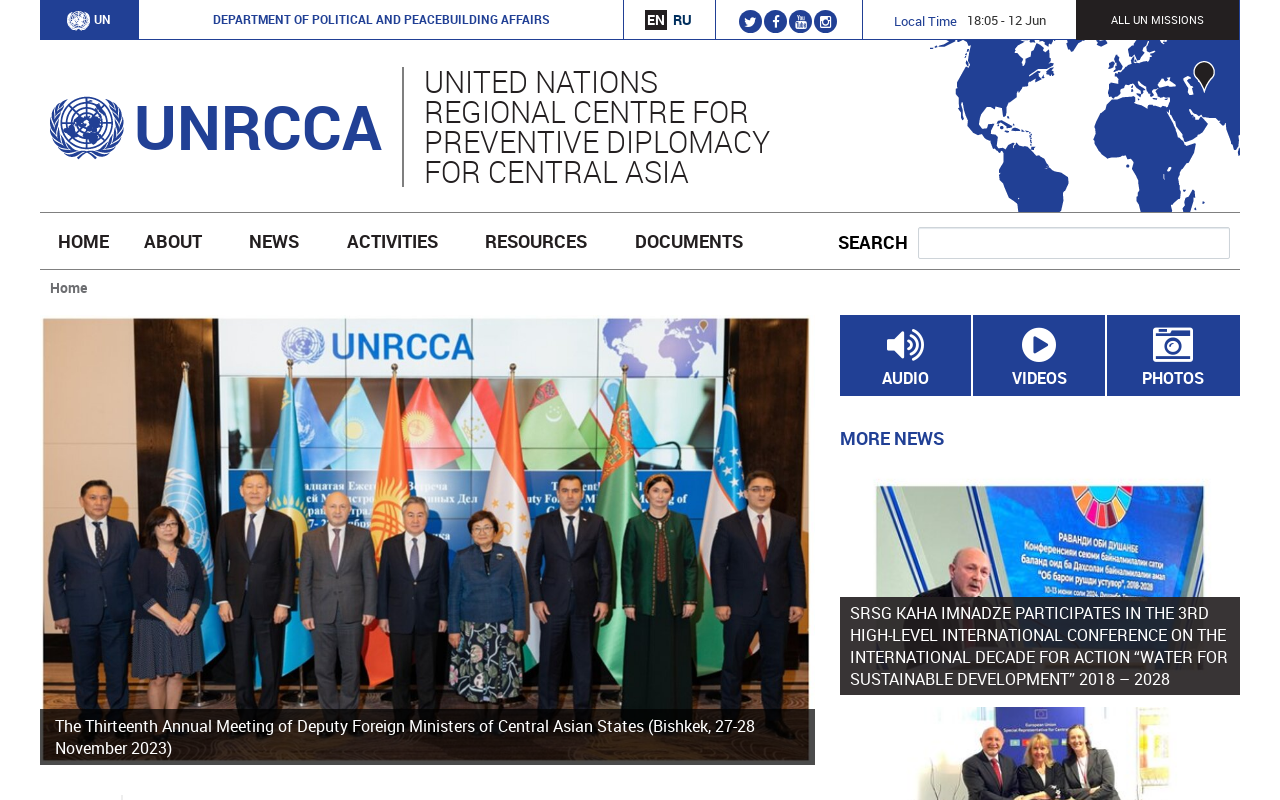What is the topic of the meeting?
Answer briefly with a single word or phrase based on the image.

Thirteenth Annual Meeting of Deputy Foreign Ministers of Central Asian States